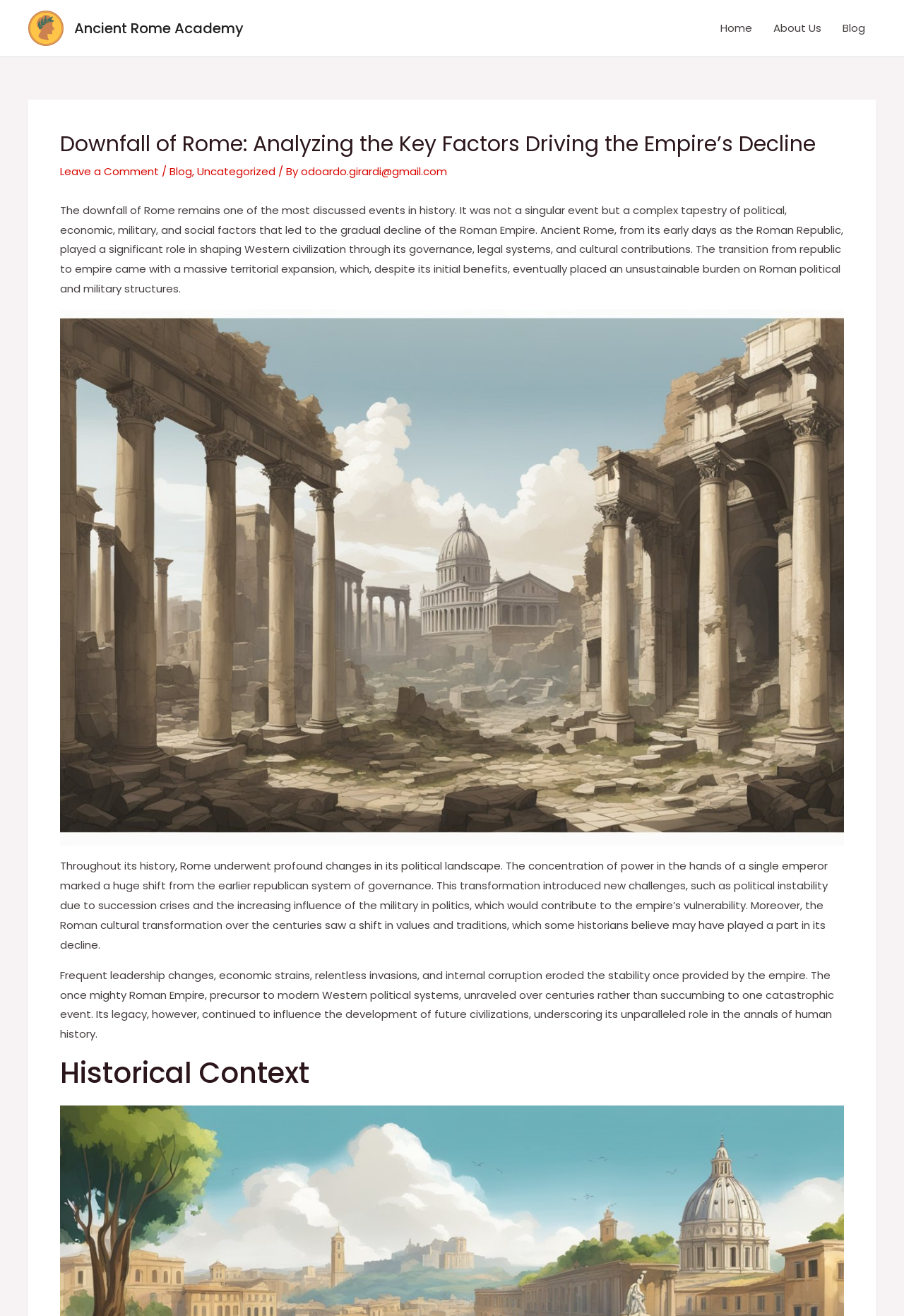Using the provided description Ancient Rome Academy, find the bounding box coordinates for the UI element. Provide the coordinates in (top-left x, top-left y, bottom-right x, bottom-right y) format, ensuring all values are between 0 and 1.

[0.082, 0.014, 0.27, 0.029]